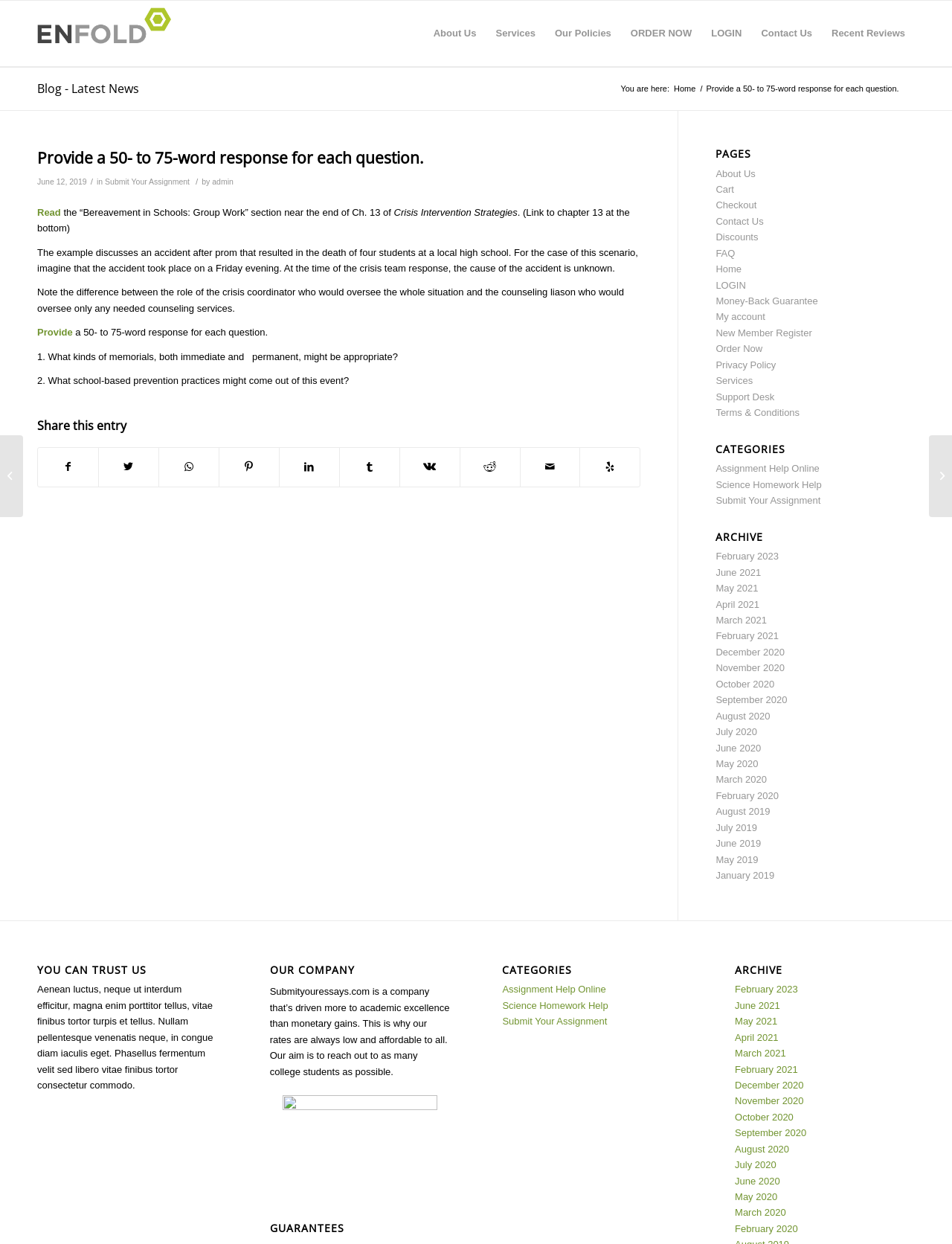Predict the bounding box coordinates of the area that should be clicked to accomplish the following instruction: "View the About Us page". The bounding box coordinates should consist of four float numbers between 0 and 1, i.e., [left, top, right, bottom].

[0.445, 0.001, 0.511, 0.053]